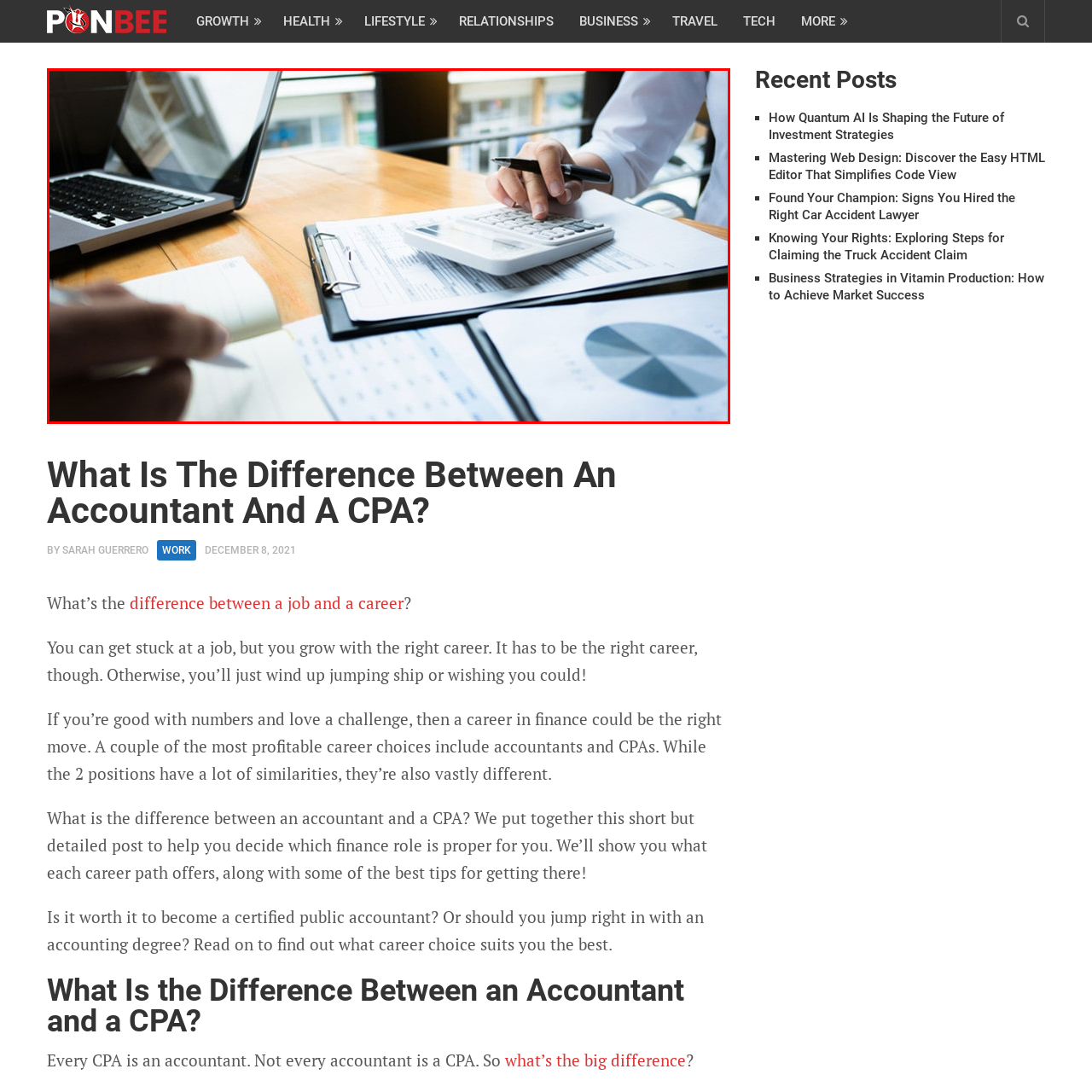Observe the image area highlighted by the pink border and answer the ensuing question in detail, using the visual cues: 
What type of chart is on the document?

A pie chart is visible on one of the documents, which highlights data analysis and emphasizes the analytical aspect of accounting and the detailed attention required in this profession.